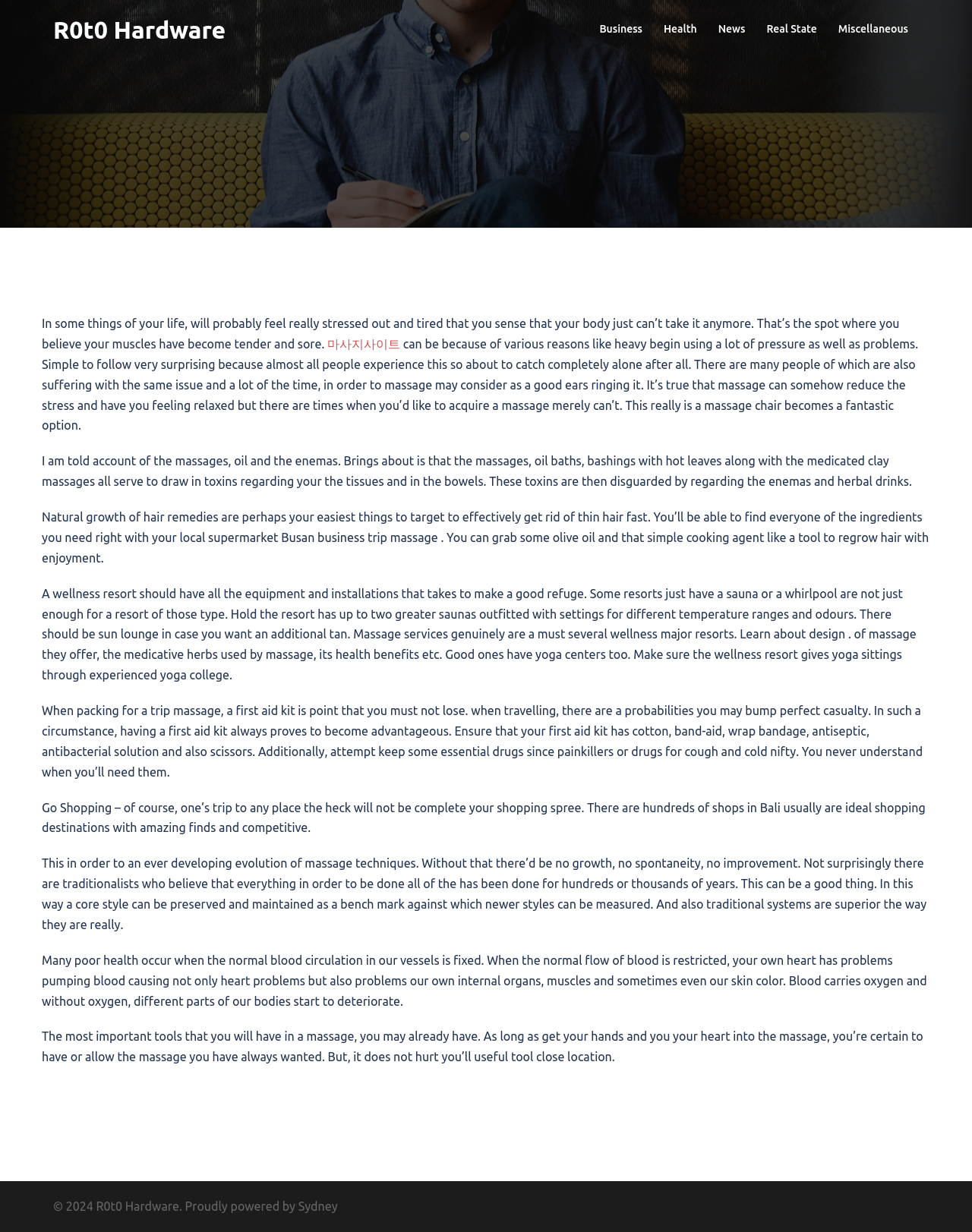What is the topic of the first paragraph?
Provide a short answer using one word or a brief phrase based on the image.

Feeling stressed and tired